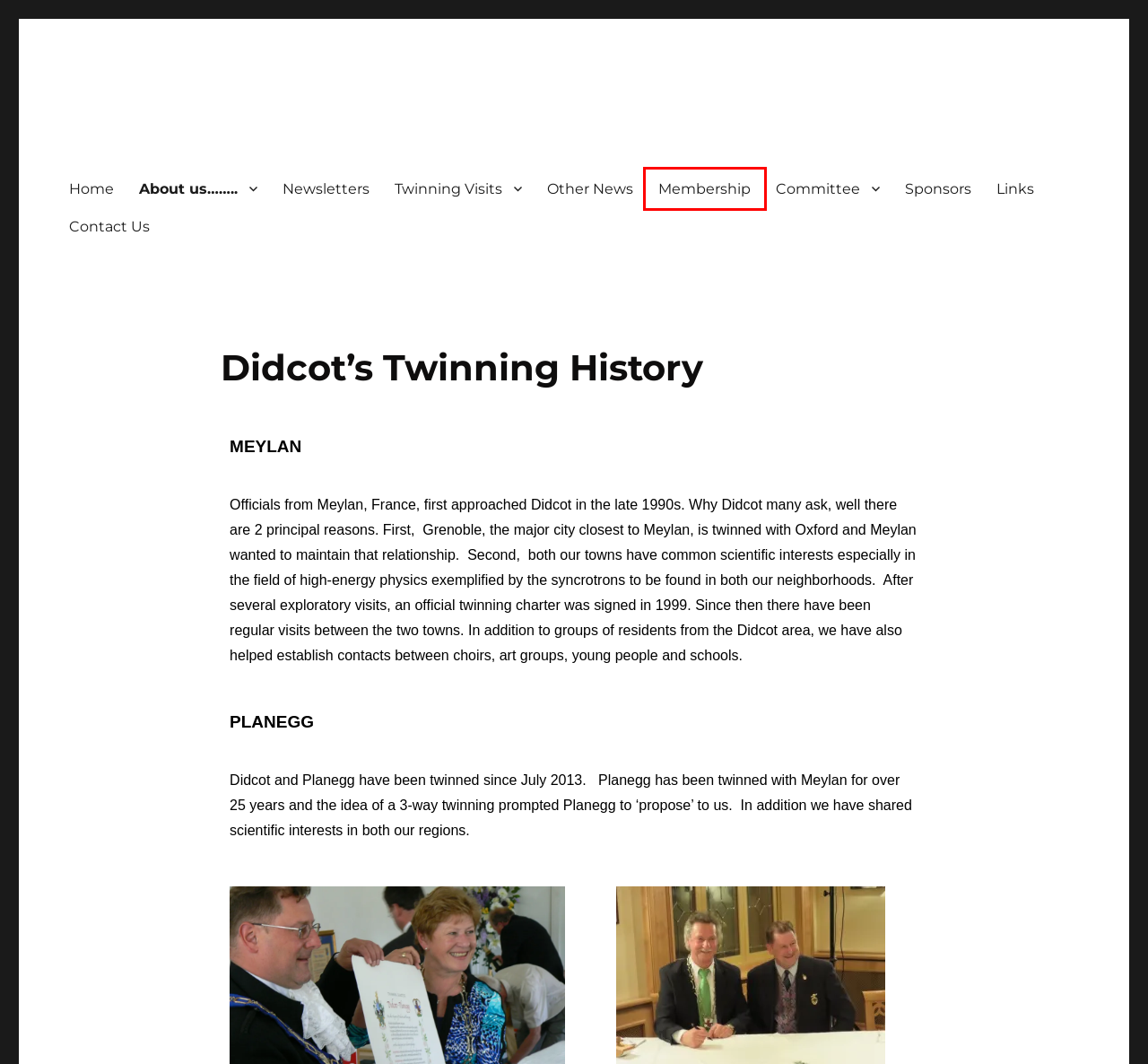You are provided with a screenshot of a webpage that has a red bounding box highlighting a UI element. Choose the most accurate webpage description that matches the new webpage after clicking the highlighted element. Here are your choices:
A. Sponsors
B. Links
C. Other News
D. Contact Us
E. Membership
F. Newsletters
G. Committee
H. Twinning Visits

E